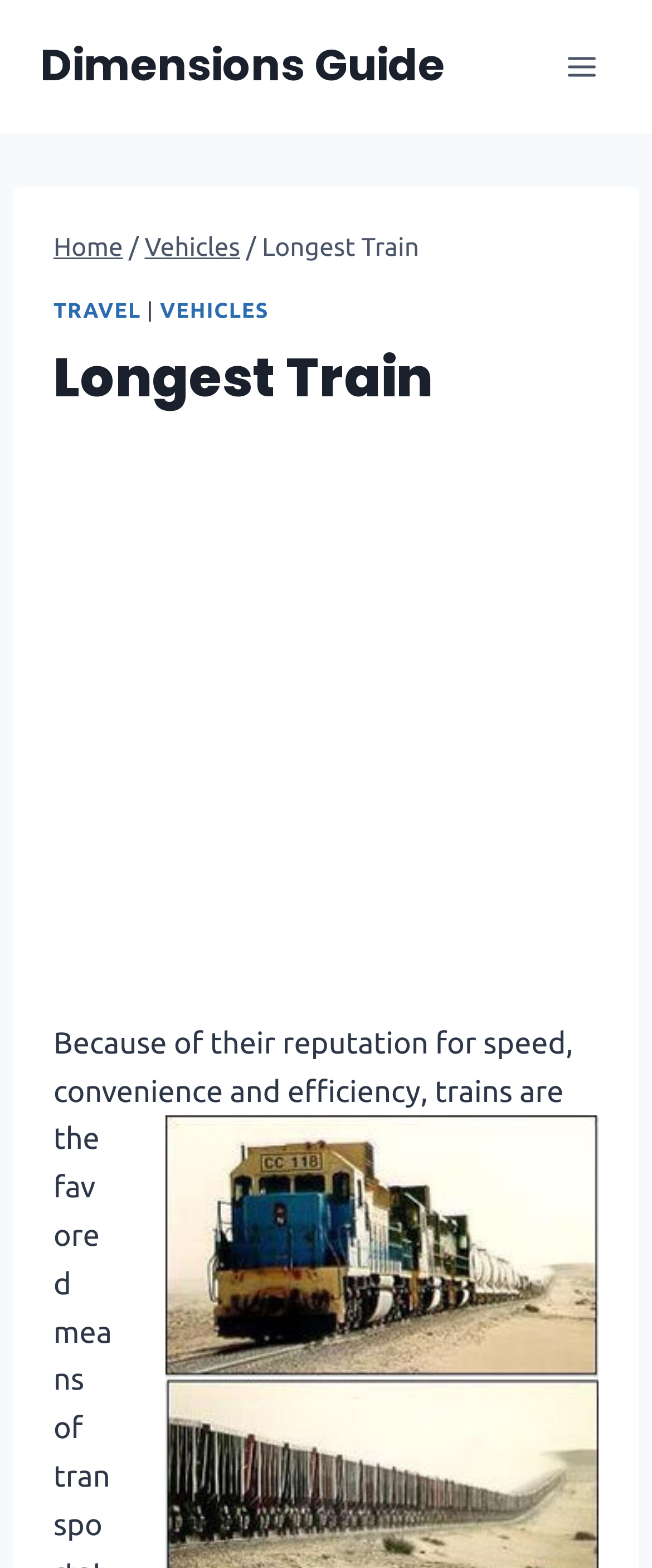How many links are in the top navigation?
Look at the image and answer the question with a single word or phrase.

3